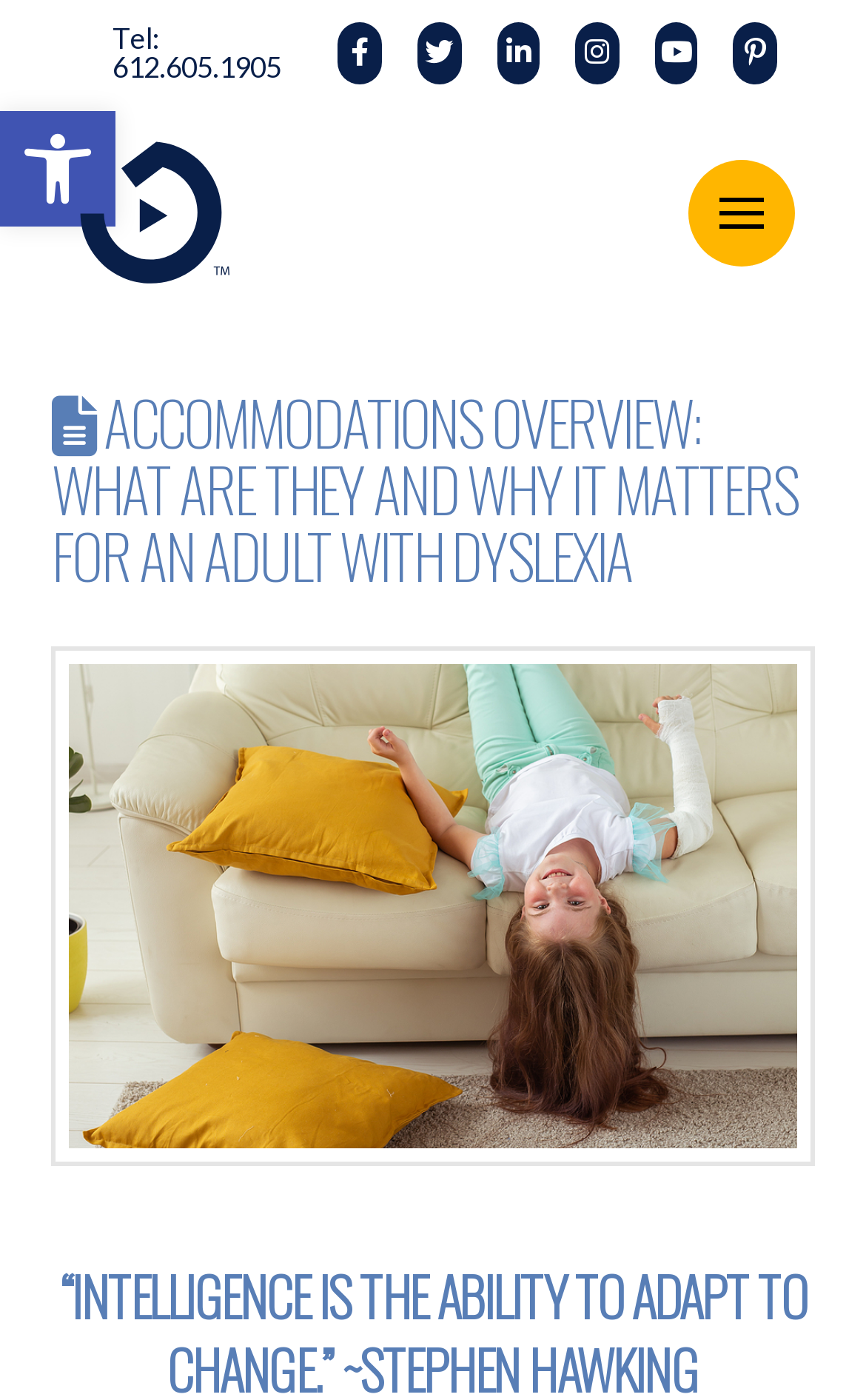Based on the description "alt="Image"", find the bounding box of the specified UI element.

[0.082, 0.097, 0.274, 0.208]